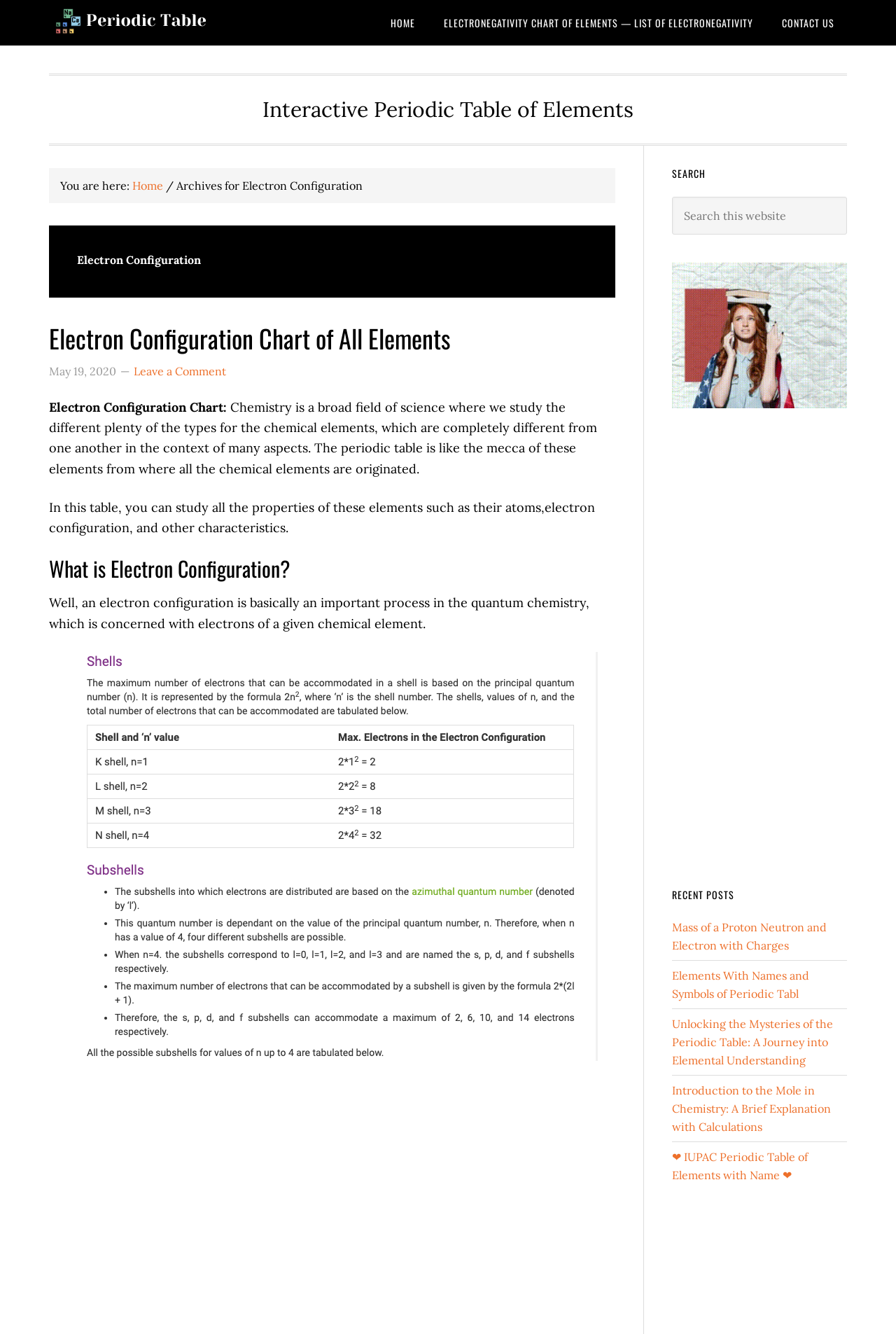Identify the bounding box coordinates of the area you need to click to perform the following instruction: "View electron configuration chart".

[0.055, 0.239, 0.502, 0.267]